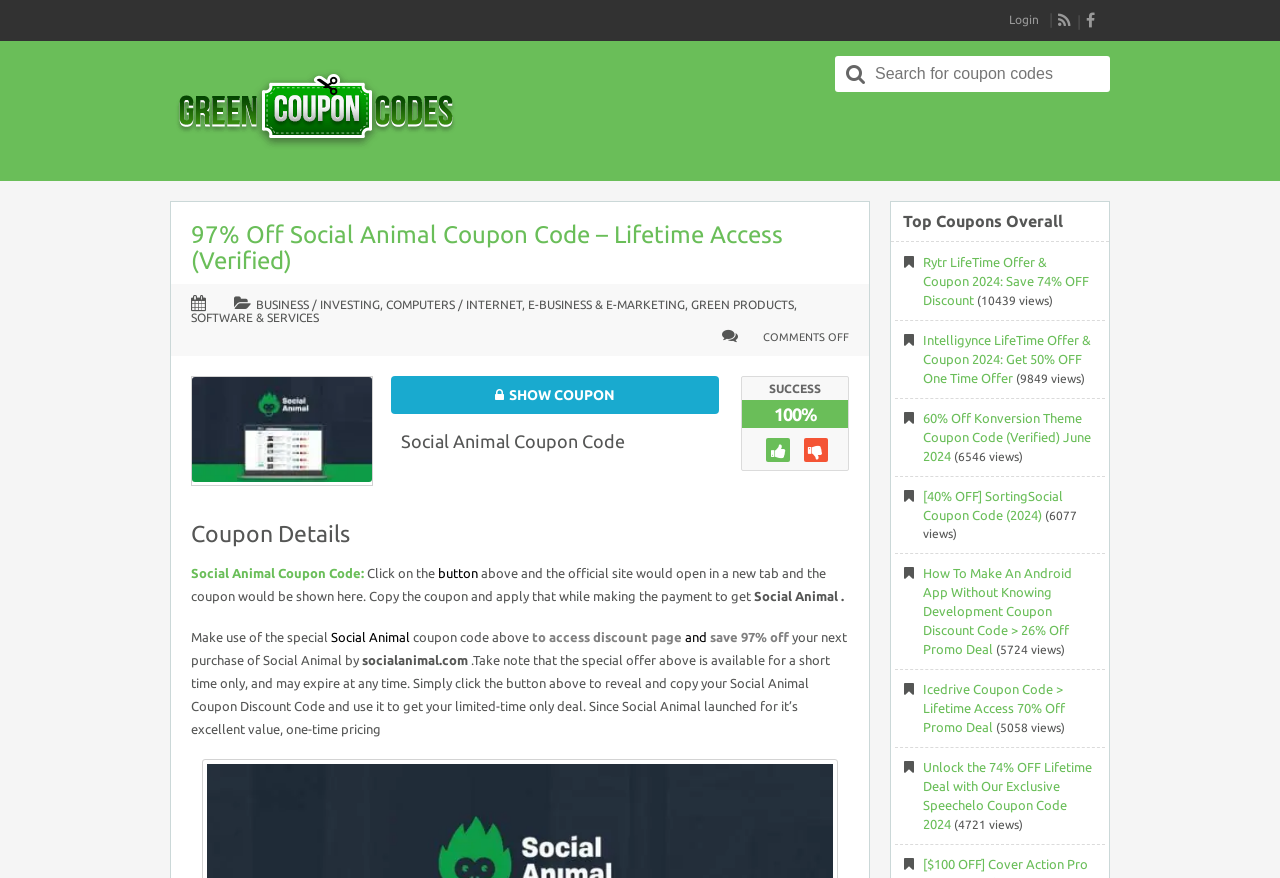Find the bounding box coordinates of the clickable element required to execute the following instruction: "Search for something". Provide the coordinates as four float numbers between 0 and 1, i.e., [left, top, right, bottom].

[0.652, 0.063, 0.867, 0.104]